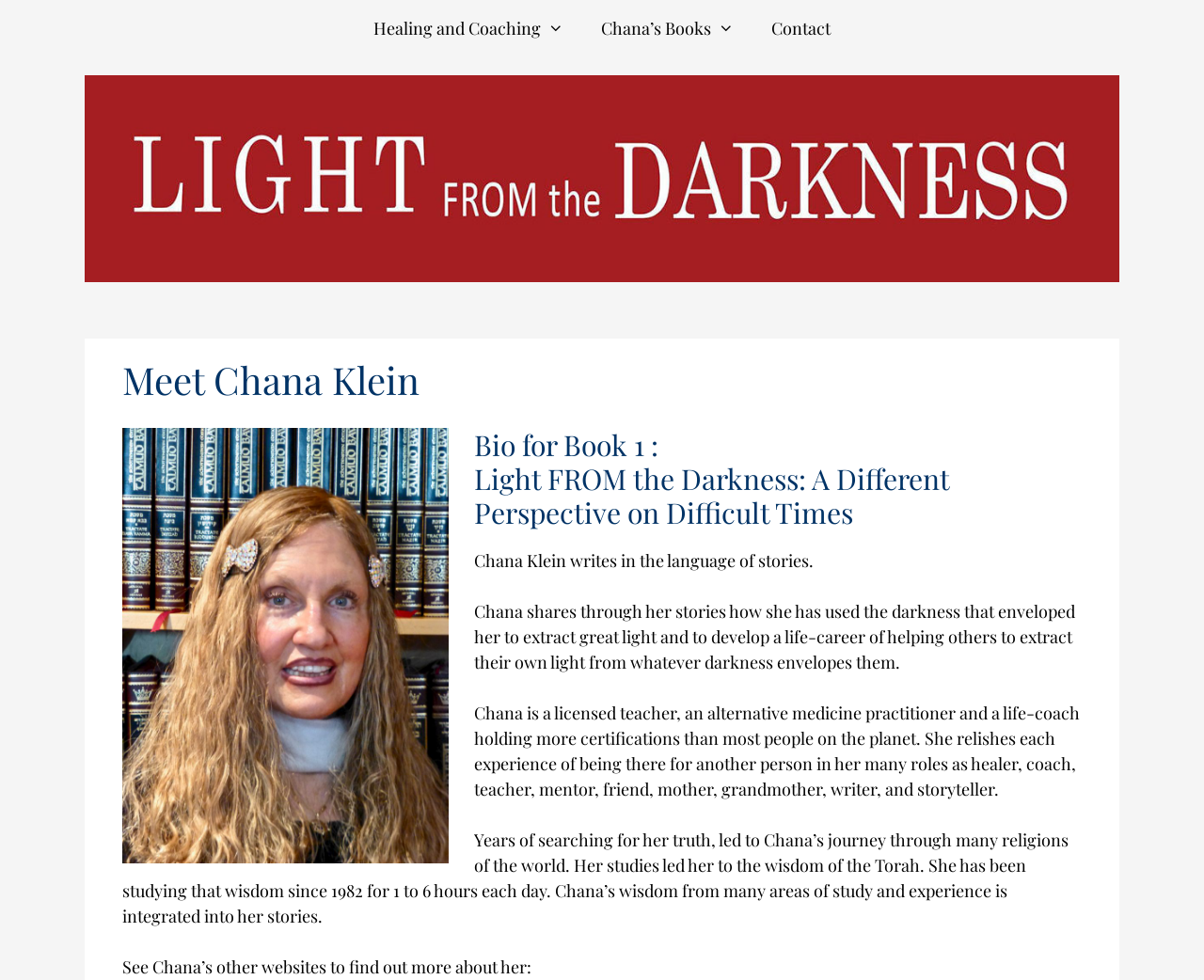Create a detailed summary of all the visual and textual information on the webpage.

The webpage is about Chana Klein, an author, healer, and coach, and her book "Light FROM the Darkness". At the top of the page, there is a navigation menu with three links: "Healing and Coaching", "Chana's Books", and "Contact". Below the navigation menu, there is a banner with a link to "Light FROM the Darkness" and an image with the same title.

The main content of the page is divided into sections. The first section has a heading "Meet Chana Klein" and a brief bio that describes Chana's writing style and her ability to extract light from darkness. Below this section, there are three paragraphs of text that provide more information about Chana's background, including her certifications, roles, and studies.

The text is positioned in the middle of the page, with a significant amount of space above and below it. The paragraphs are stacked vertically, with the first paragraph starting from the top-left corner of the content area and the subsequent paragraphs following below it. The text is written in a descriptive and narrative style, providing insight into Chana's life and work.

There are no other images on the page besides the one in the banner. The overall layout is simple, with a focus on the text and the navigation menu at the top.